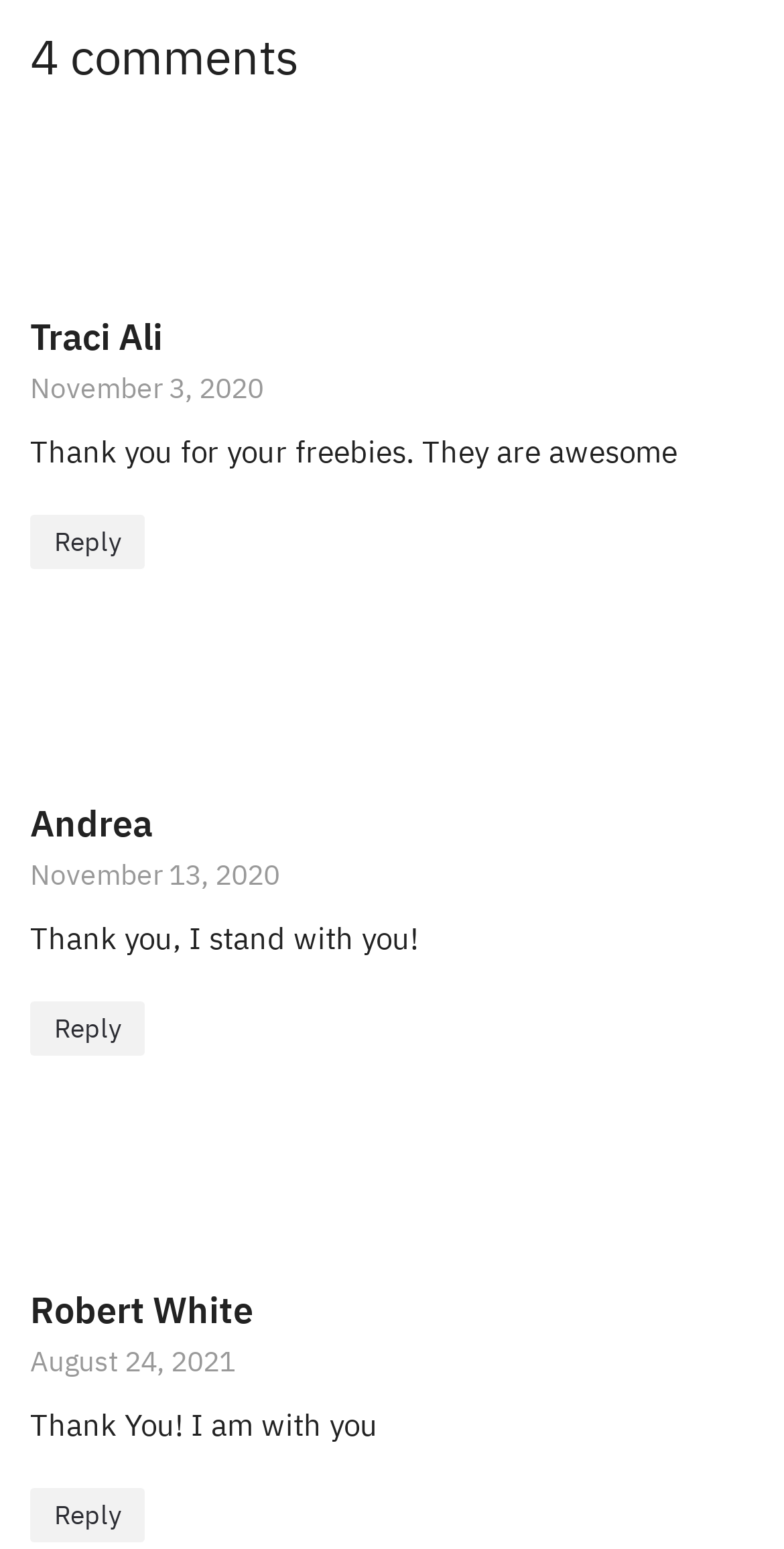By analyzing the image, answer the following question with a detailed response: Who is the first commenter?

The first commenter's name is 'Traci Ali' which is mentioned in a StaticText element.